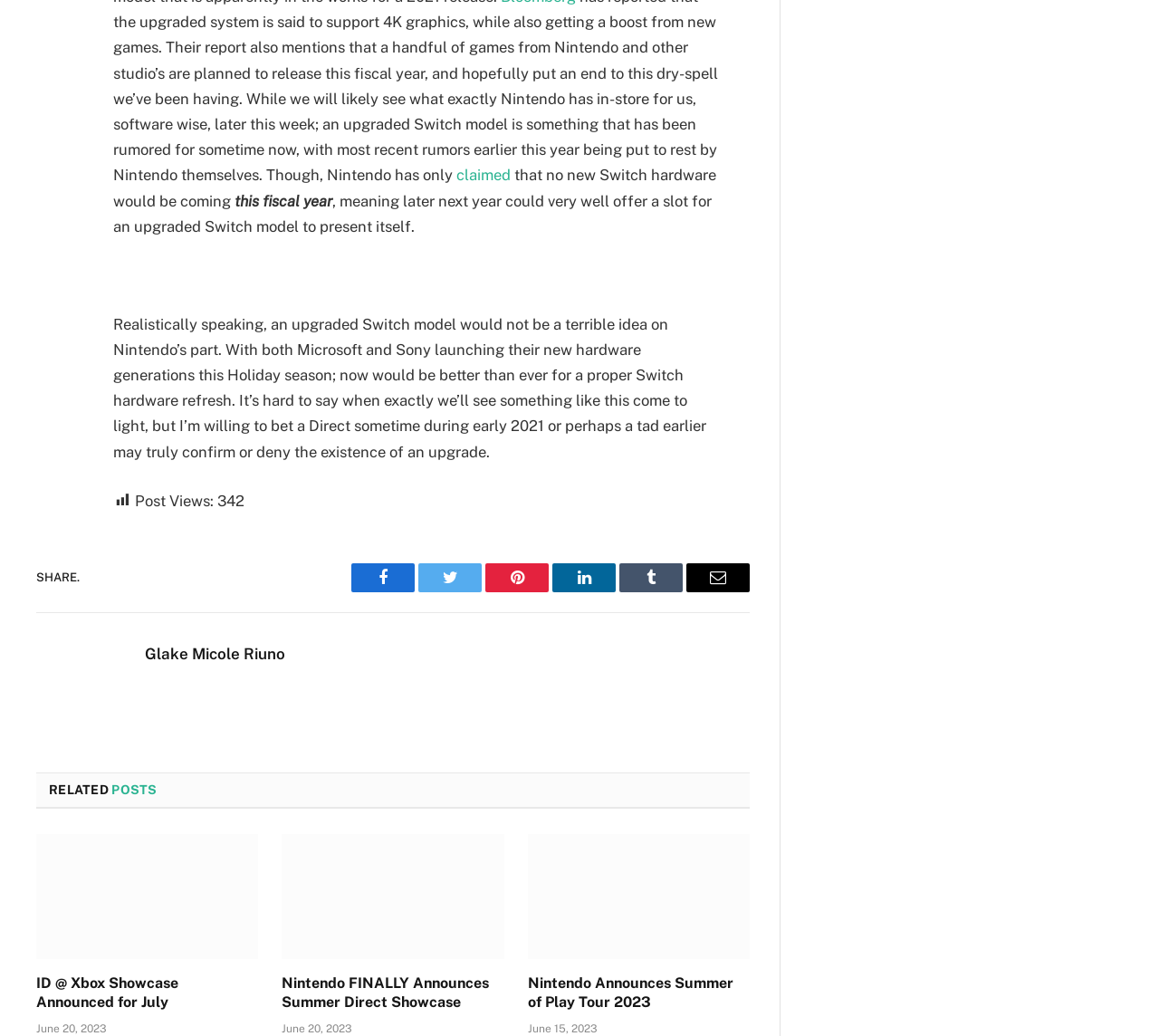Find the bounding box coordinates of the clickable element required to execute the following instruction: "Click on the Facebook share link". Provide the coordinates as four float numbers between 0 and 1, i.e., [left, top, right, bottom].

[0.303, 0.543, 0.358, 0.571]